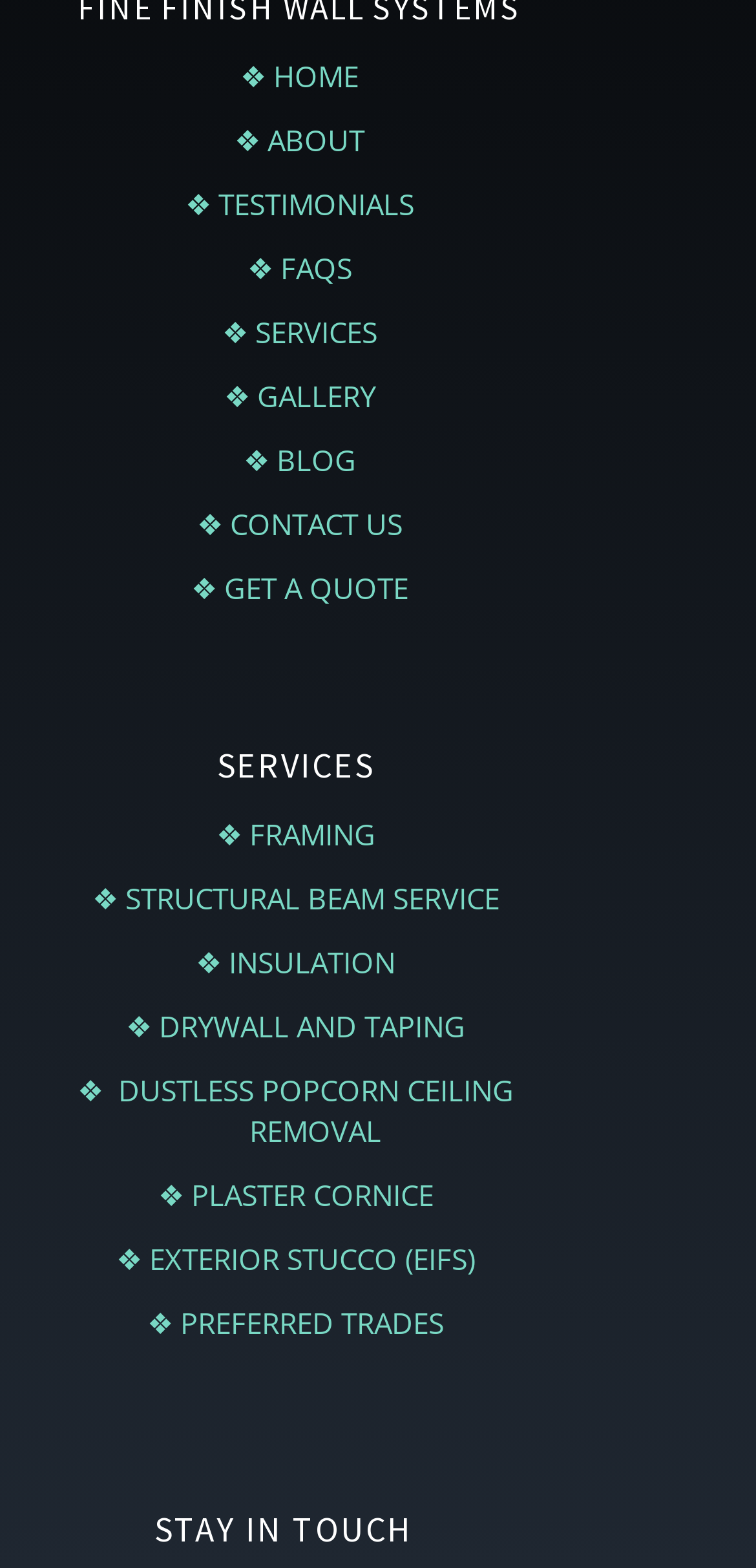Please identify the bounding box coordinates of the element that needs to be clicked to execute the following command: "read testimonials". Provide the bounding box using four float numbers between 0 and 1, formatted as [left, top, right, bottom].

[0.245, 0.117, 0.547, 0.143]